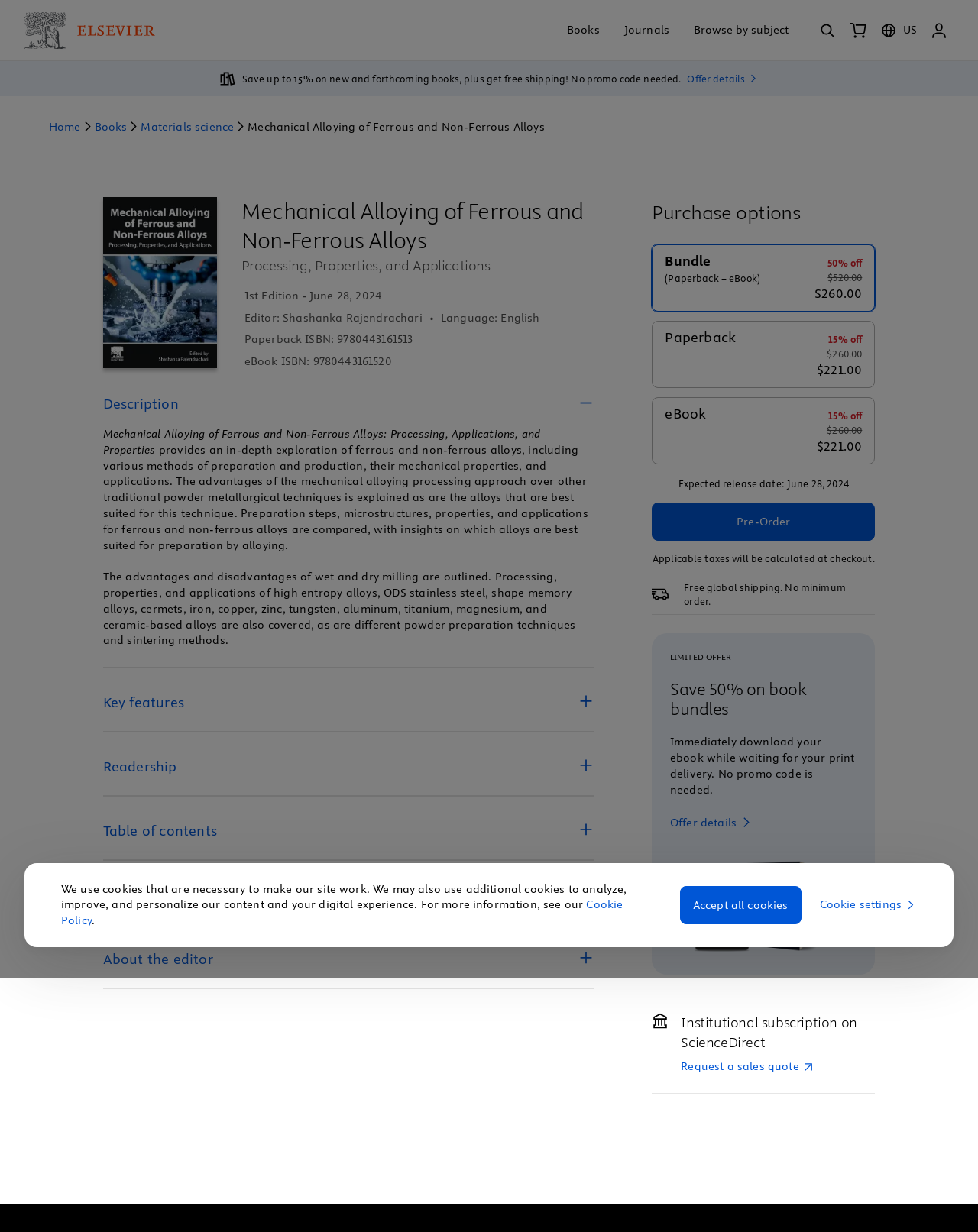Determine the bounding box coordinates of the clickable region to execute the instruction: "Click the 'Offer details' button". The coordinates should be four float numbers between 0 and 1, denoted as [left, top, right, bottom].

[0.703, 0.057, 0.776, 0.07]